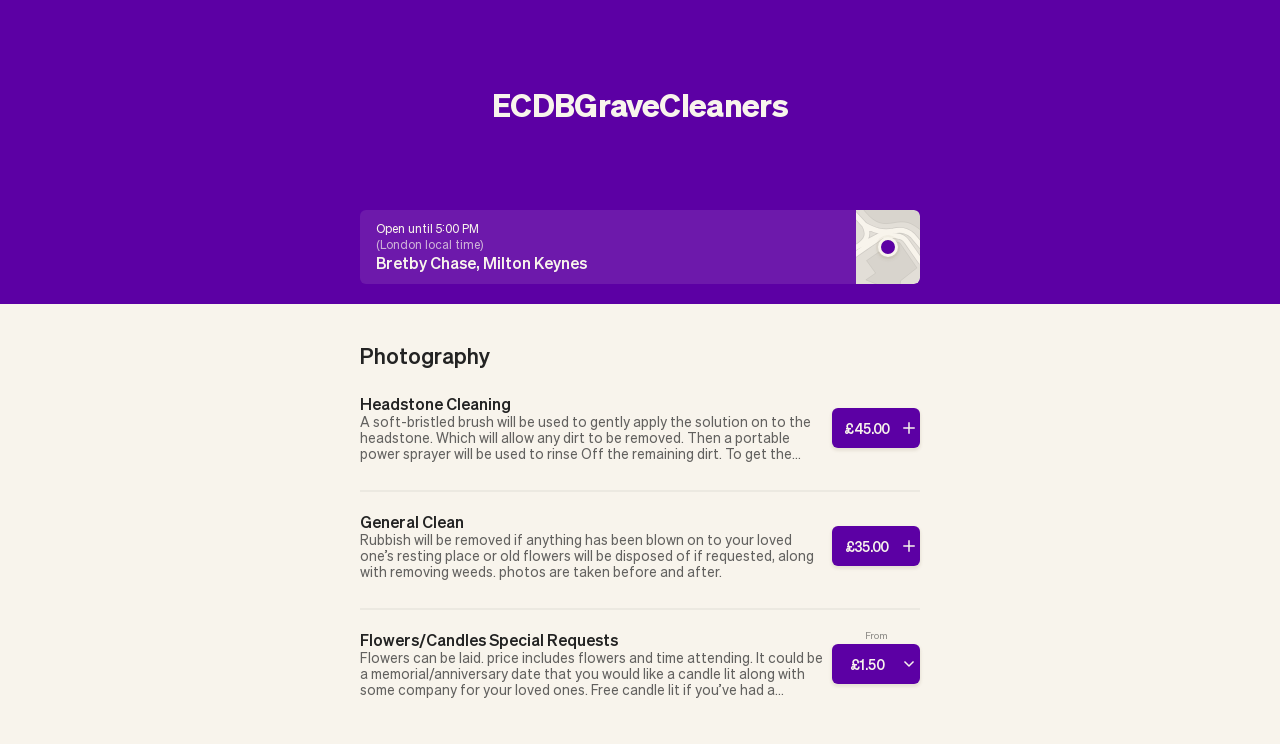Answer succinctly with a single word or phrase:
What is the business name?

ECDBGraveCleaners